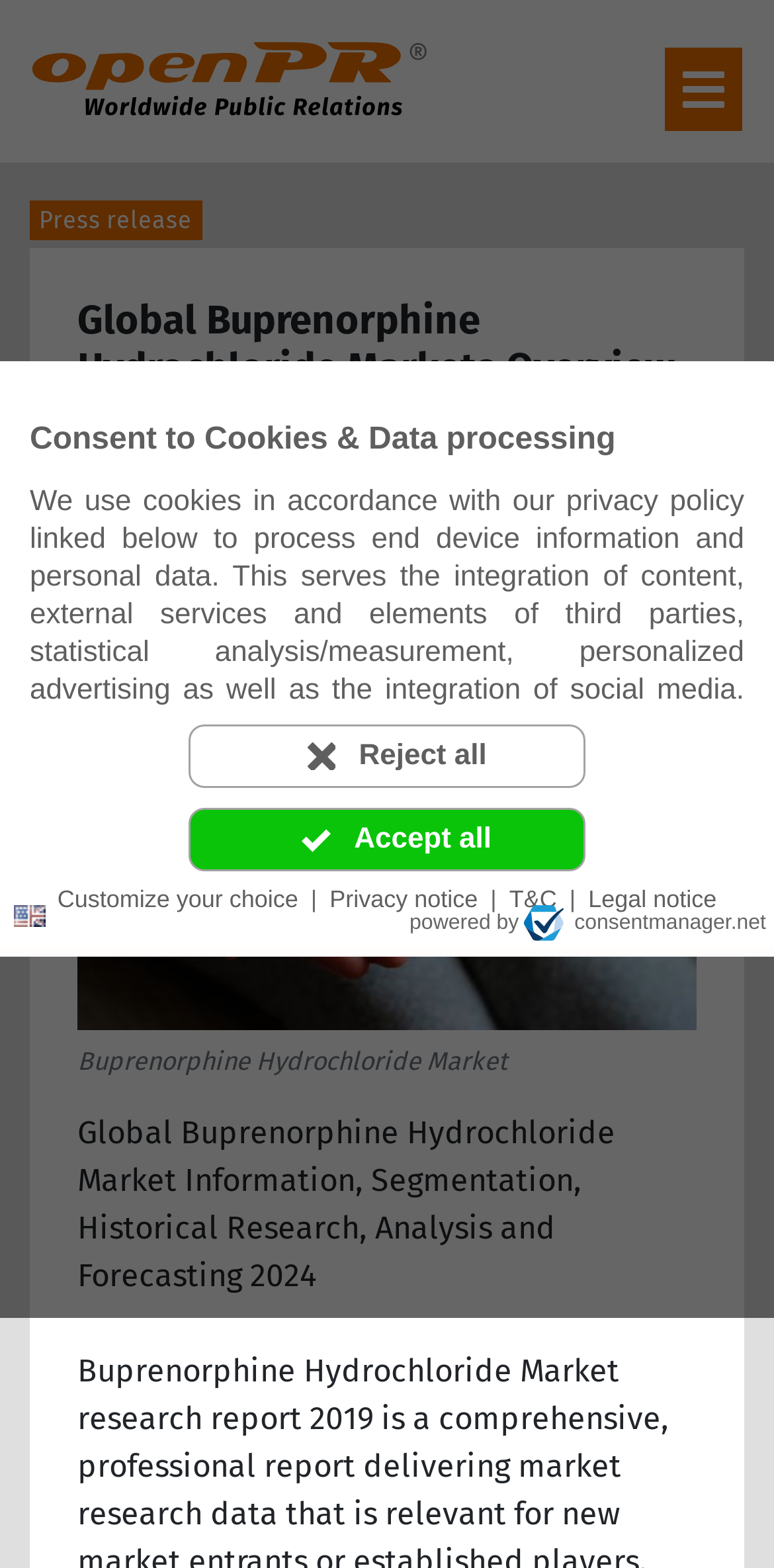Find the bounding box coordinates of the element to click in order to complete the given instruction: "Visit the 'openPR Logo' link."

[0.041, 0.038, 0.554, 0.062]